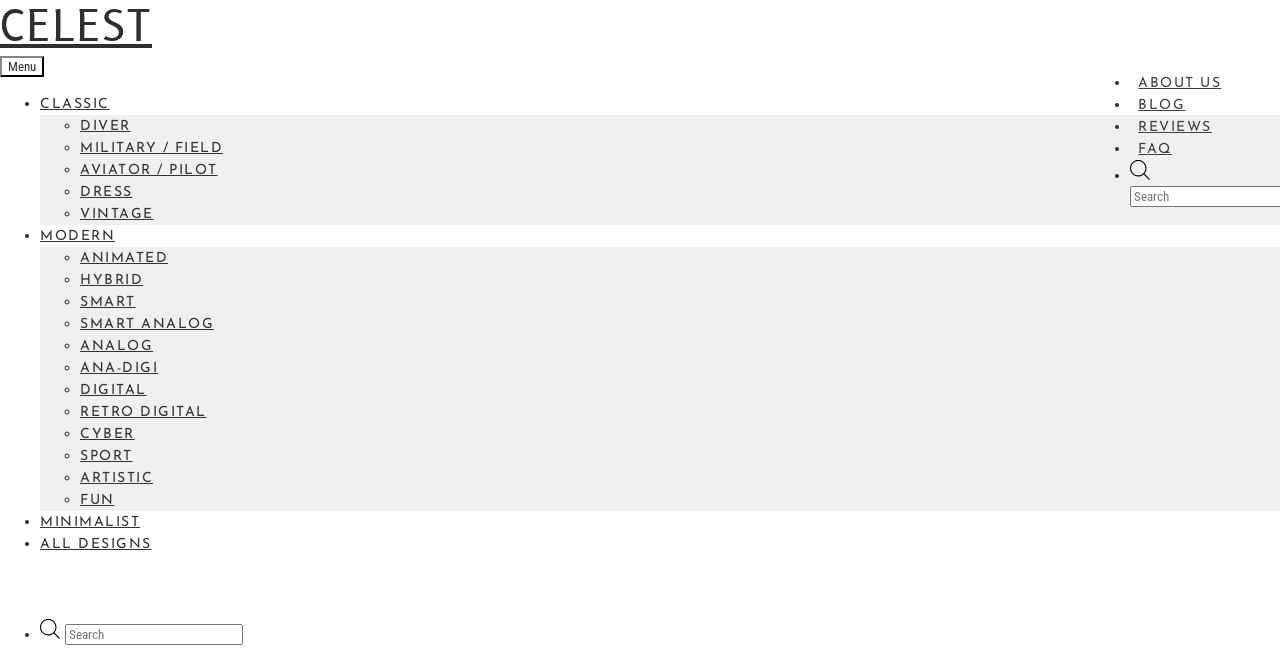What is the brand name of the watch?
Using the information presented in the image, please offer a detailed response to the question.

The brand name of the watch can be found in the top-left corner of the webpage, where it says 'CELEST 5456 Diver Watch – CELEST'.